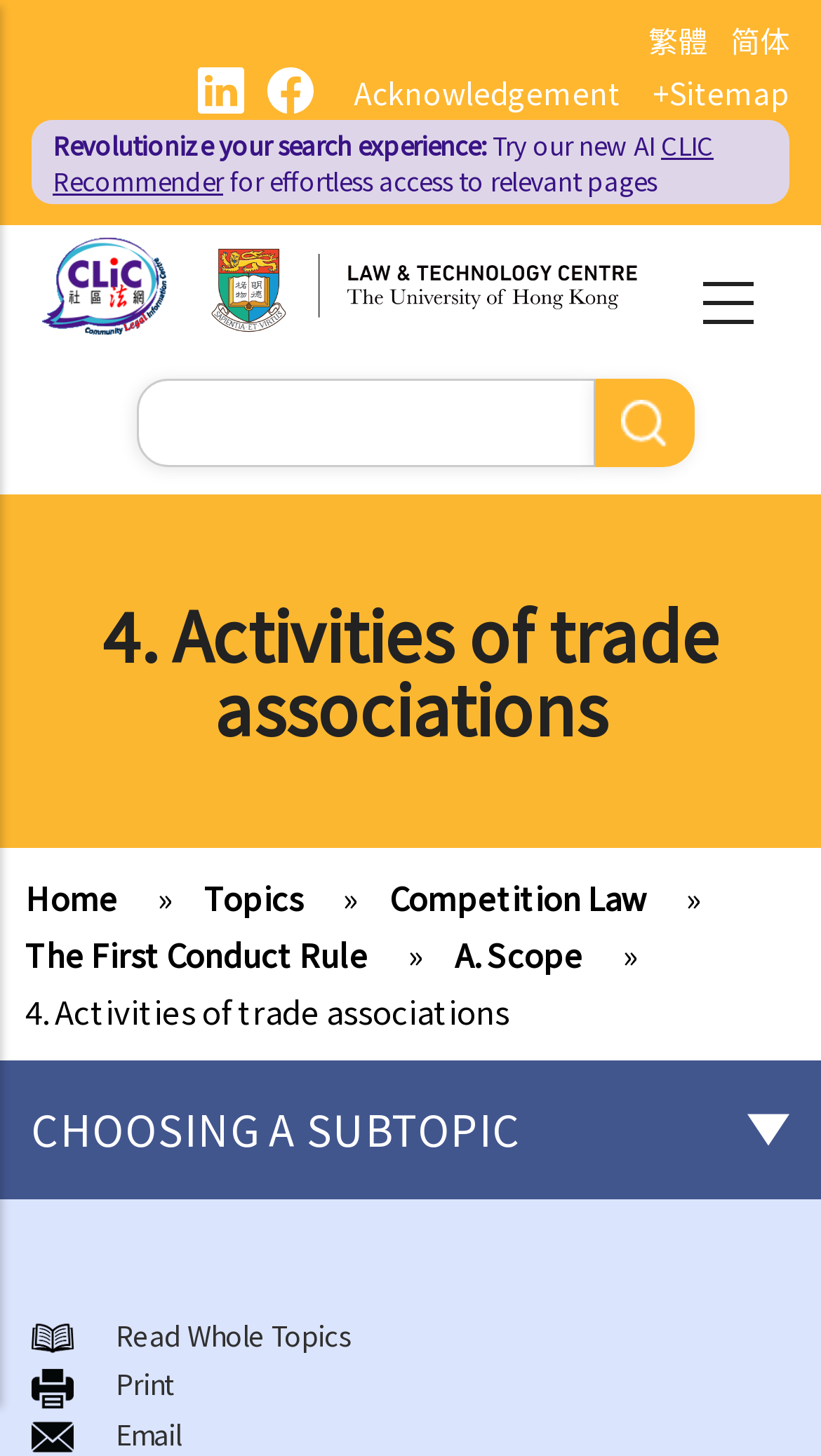Identify the bounding box coordinates for the UI element described as: "parent_node: Acknowledgement". The coordinates should be provided as four floats between 0 and 1: [left, top, right, bottom].

[0.297, 0.047, 0.403, 0.078]